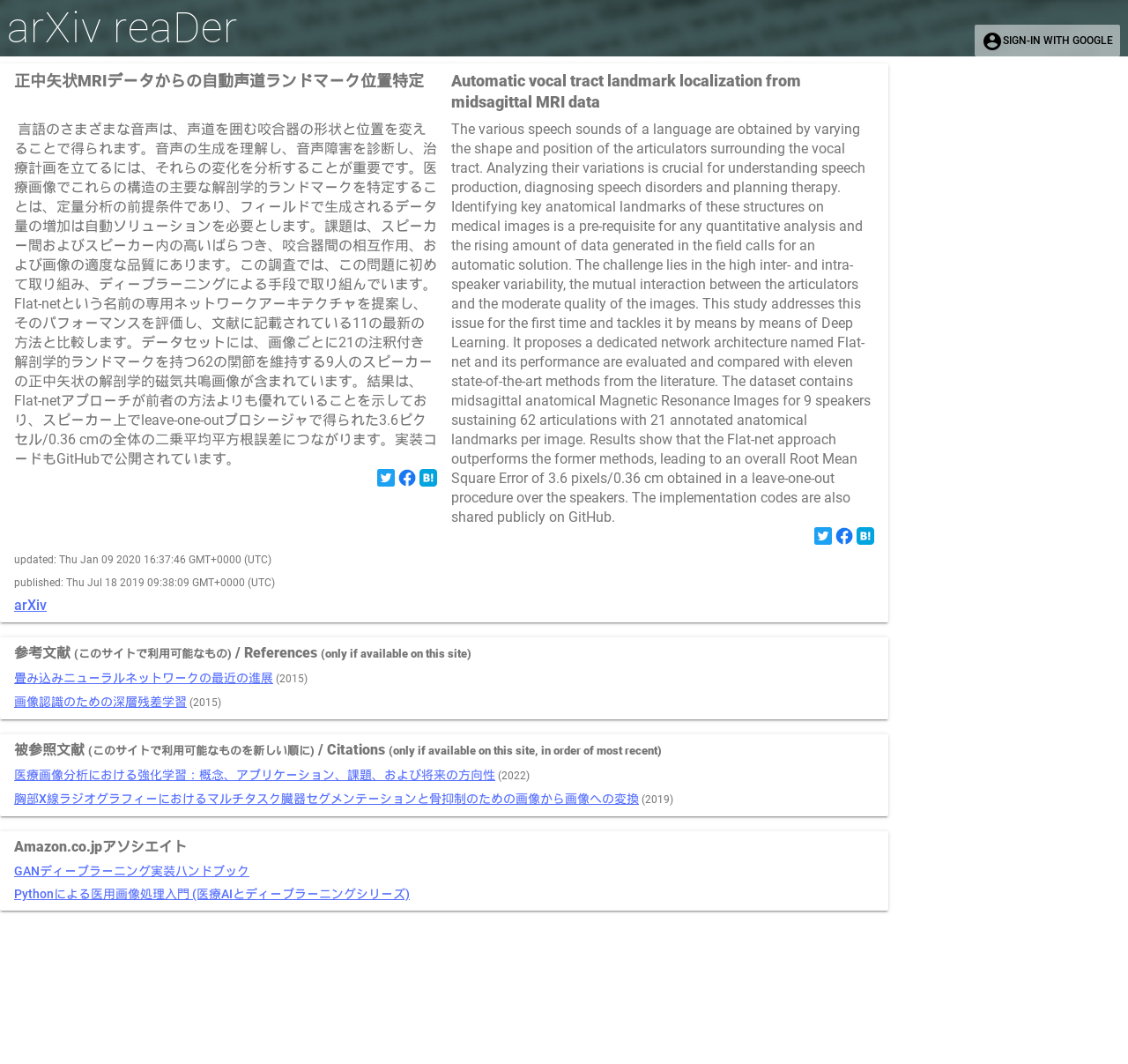Indicate the bounding box coordinates of the element that must be clicked to execute the instruction: "Explore the reference on medical image analysis". The coordinates should be given as four float numbers between 0 and 1, i.e., [left, top, right, bottom].

[0.012, 0.722, 0.439, 0.735]